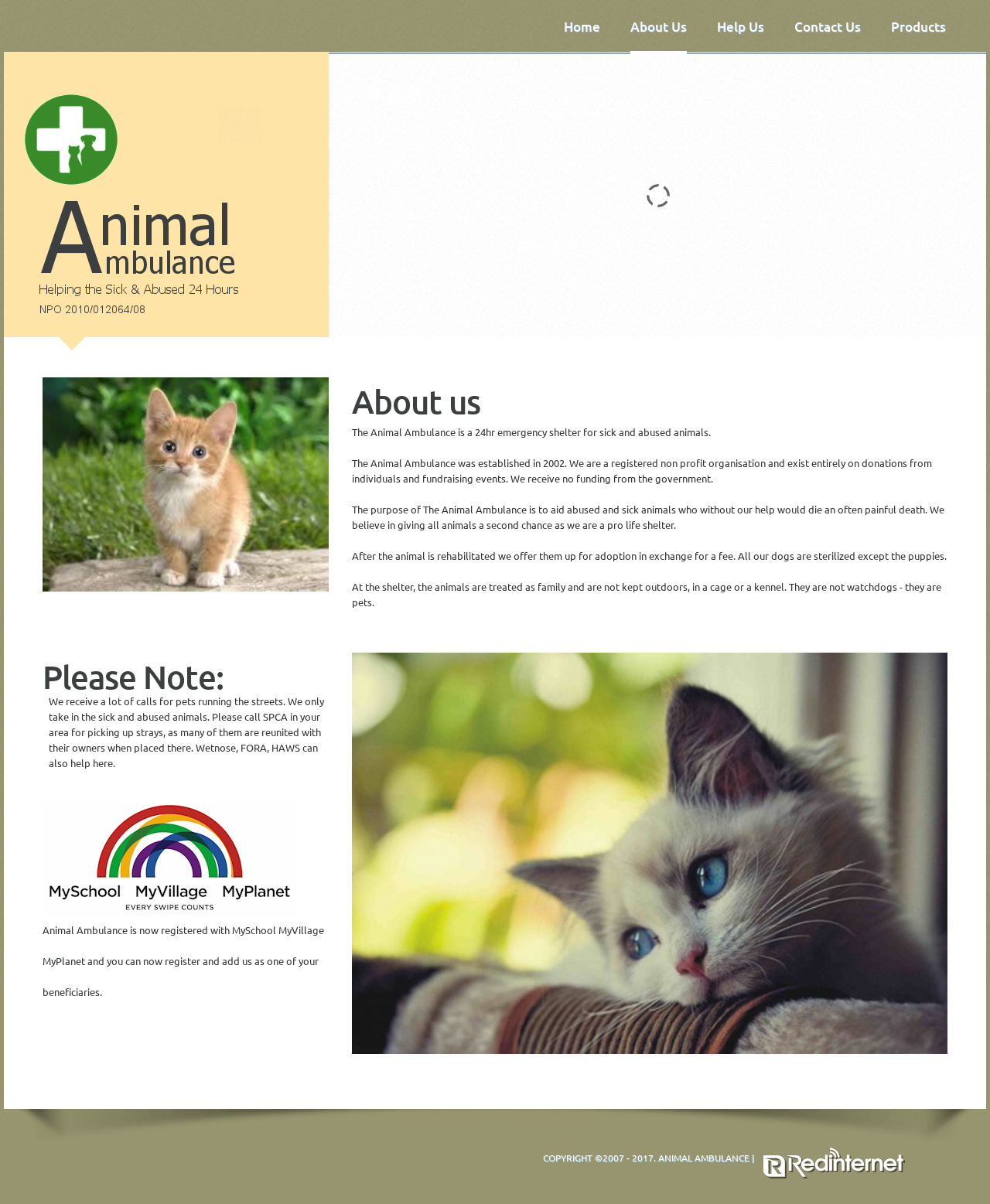Elaborate on the webpage's design and content in a detailed caption.

The webpage is about the Animal Ambulance, a 24-hour emergency shelter for sick and abused animals. At the top, there are six navigation links: "Home", "About Us", "Help Us", "Contact Us", and "Products", aligned horizontally across the page.

Below the navigation links, there is a large heading "8 yacht chartering" with an accompanying image. 

Further down, there is another heading "About us" followed by four paragraphs of text describing the purpose and mission of the Animal Ambulance. The text explains that the organization is a registered non-profit that relies on donations and fundraising events, and its goal is to aid abused and sick animals. The text also mentions that the animals are treated as family and are not kept outdoors, in a cage or a kennel.

Below the paragraphs, there is a heading "Please Note:" followed by a paragraph of text providing information on what to do with pets running the streets. 

There is also a link to register with MySchool MyVillage MyPlanet to support the Animal Ambulance, accompanied by an image. 

At the bottom of the page, there is a copyright notice and a link to the website developer, Redi Internet, with an accompanying image.